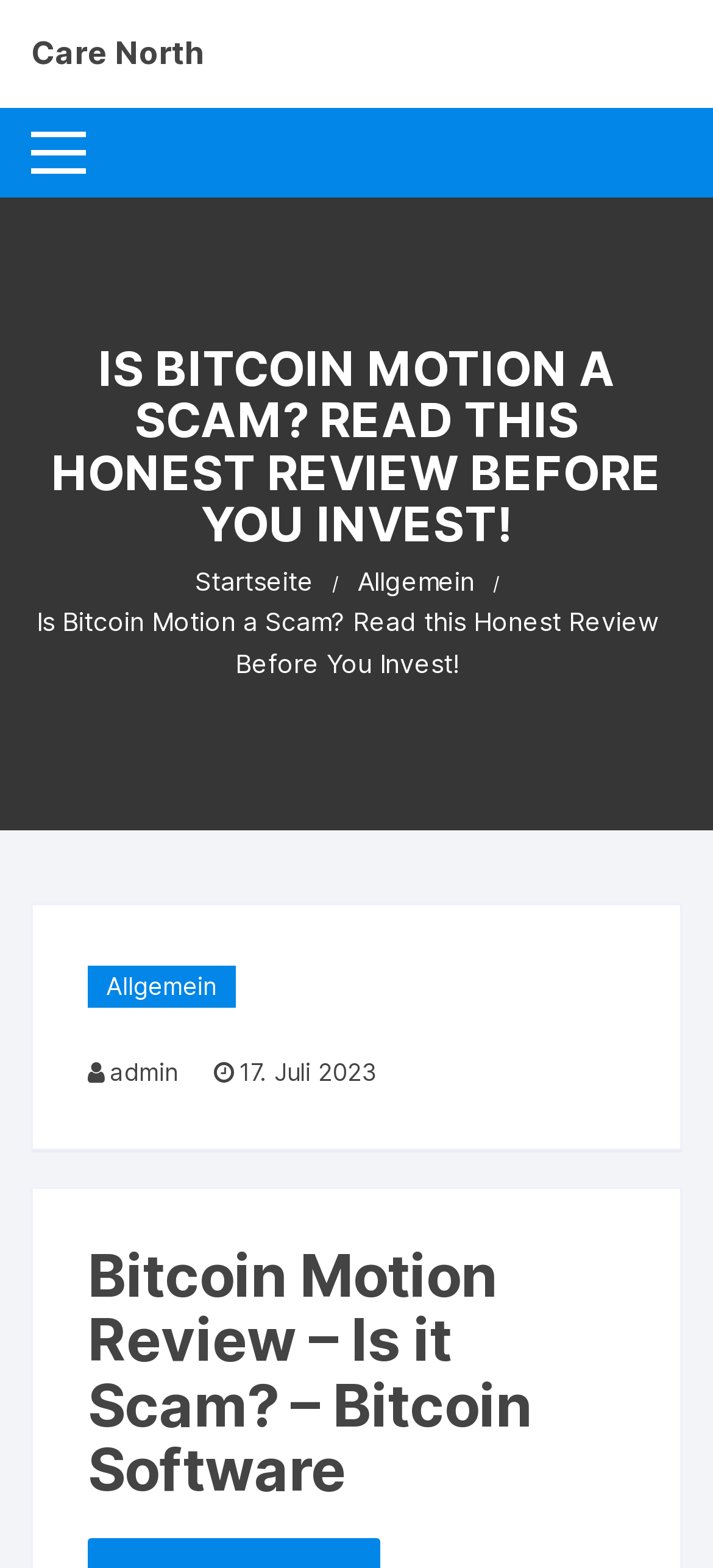Find the bounding box coordinates of the element you need to click on to perform this action: 'Read about TV News'. The coordinates should be represented by four float values between 0 and 1, in the format [left, top, right, bottom].

None